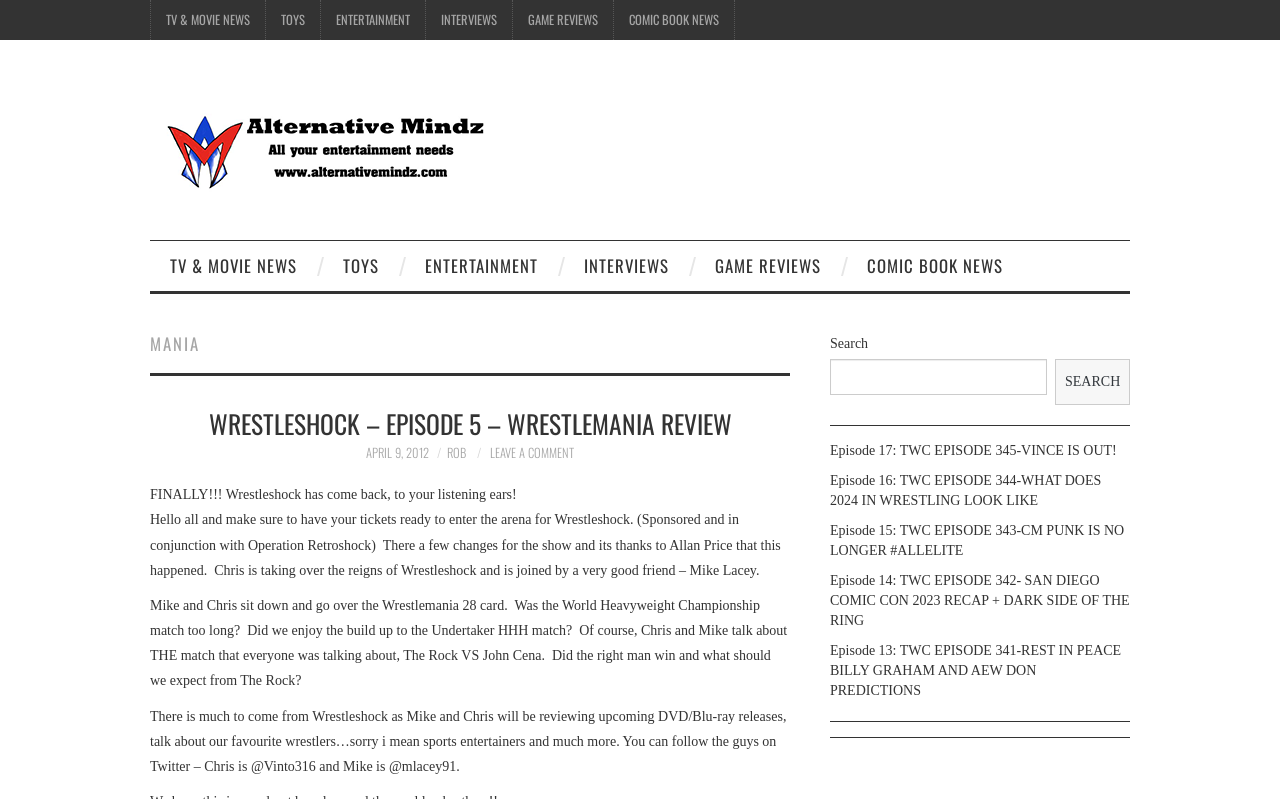Identify the bounding box coordinates of the specific part of the webpage to click to complete this instruction: "Go to Episode 17: TWC EPISODE 345-VINCE IS OUT!".

[0.648, 0.554, 0.872, 0.573]